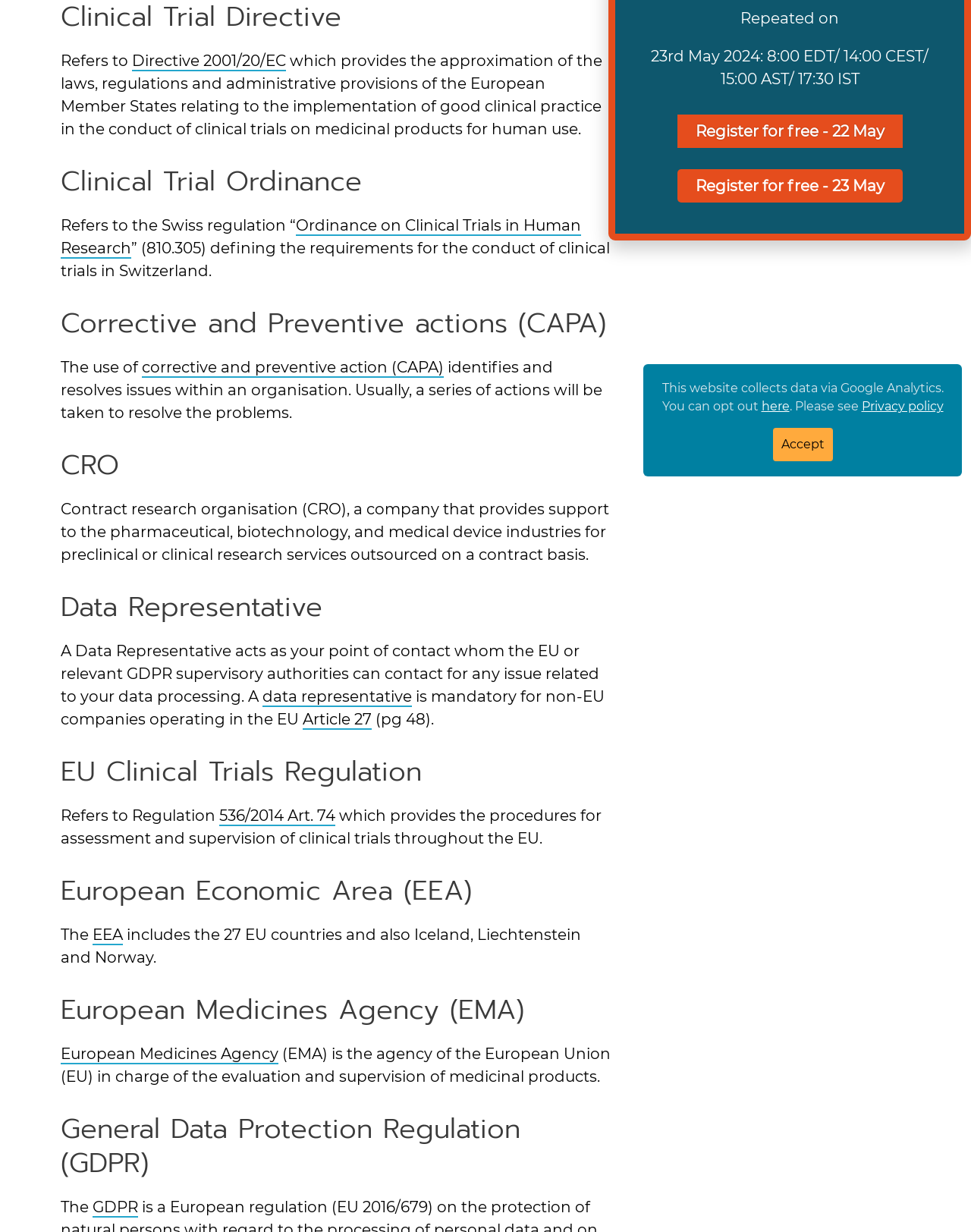Based on the description "European Medicines Agency", find the bounding box of the specified UI element.

[0.062, 0.848, 0.287, 0.864]